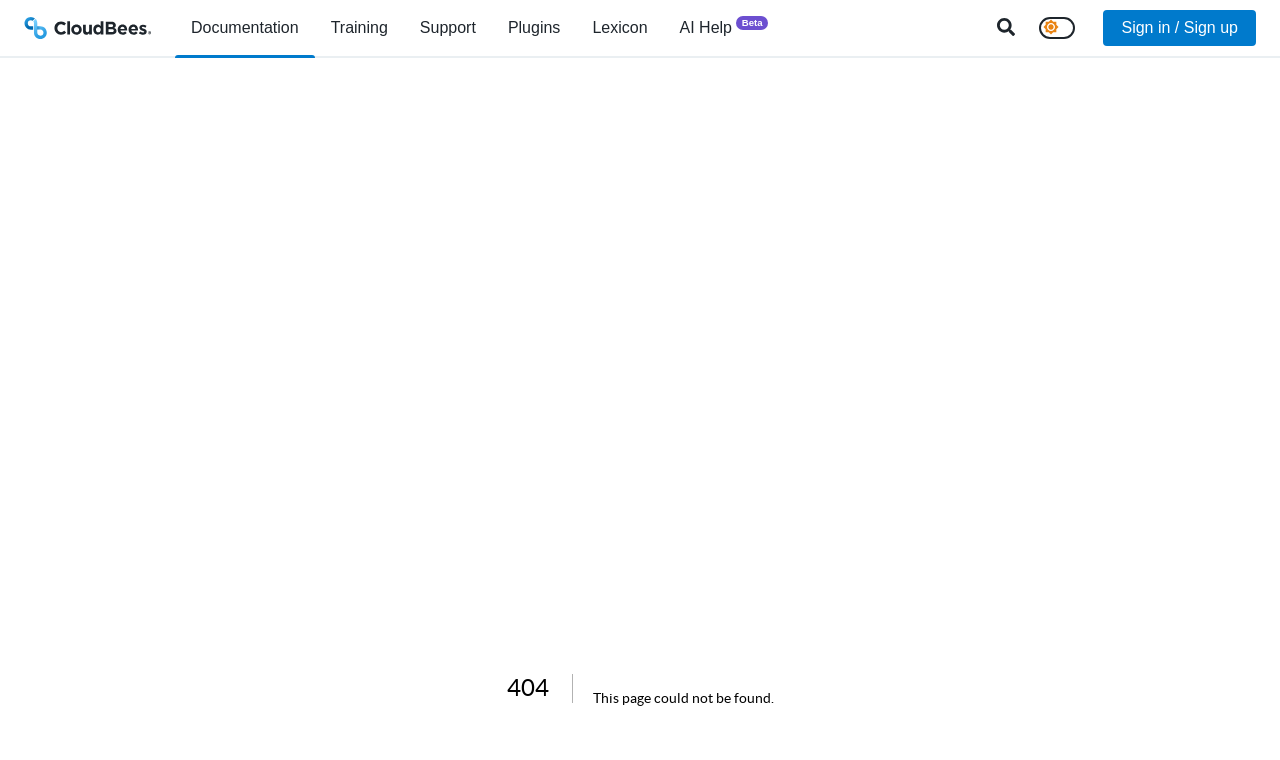Given the element description Support, specify the bounding box coordinates of the corresponding UI element in the format (top-left x, top-left y, bottom-right x, bottom-right y). All values must be between 0 and 1.

[0.316, 0.0, 0.384, 0.074]